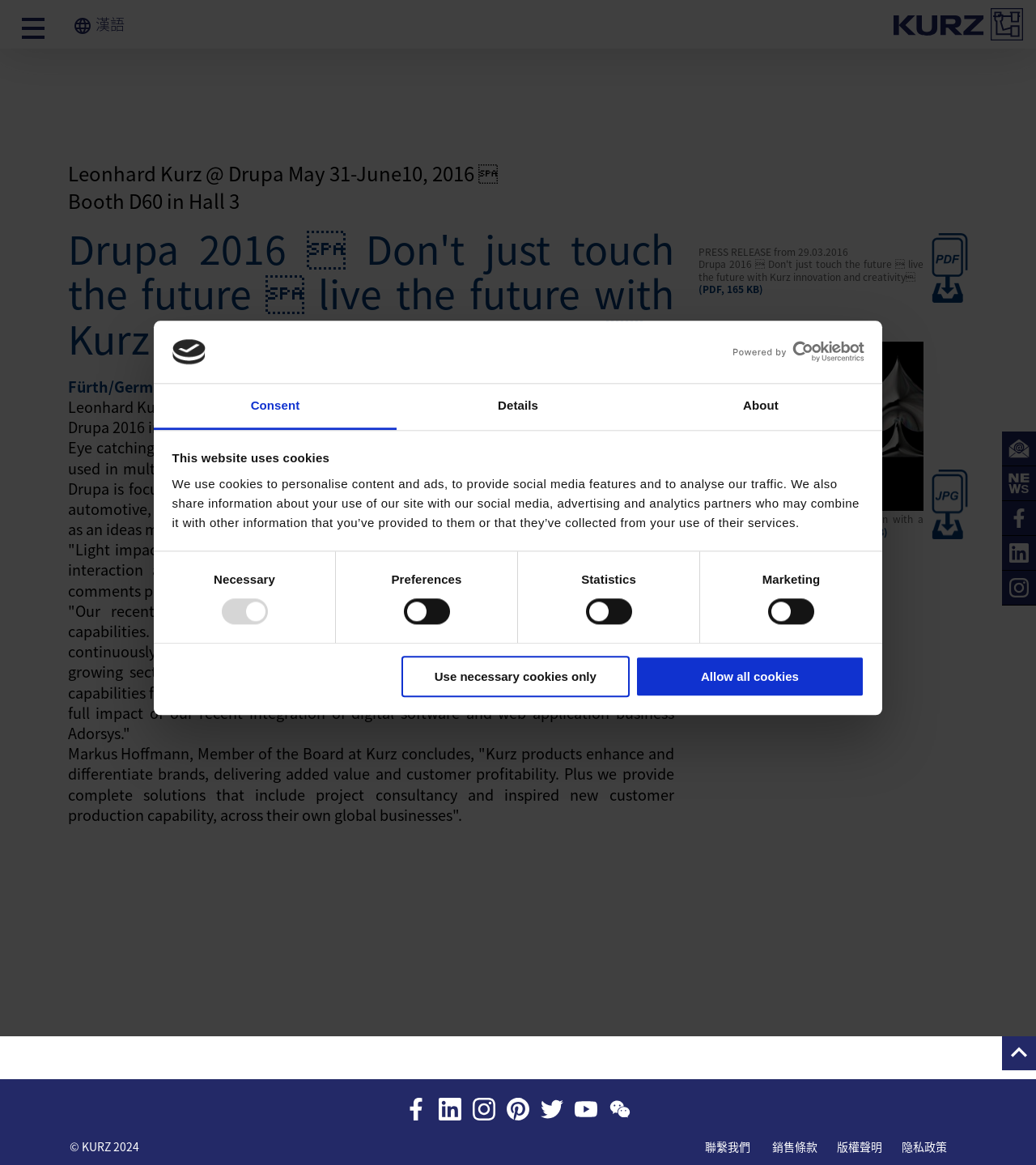Respond with a single word or short phrase to the following question: 
How many languages are available on this website?

6